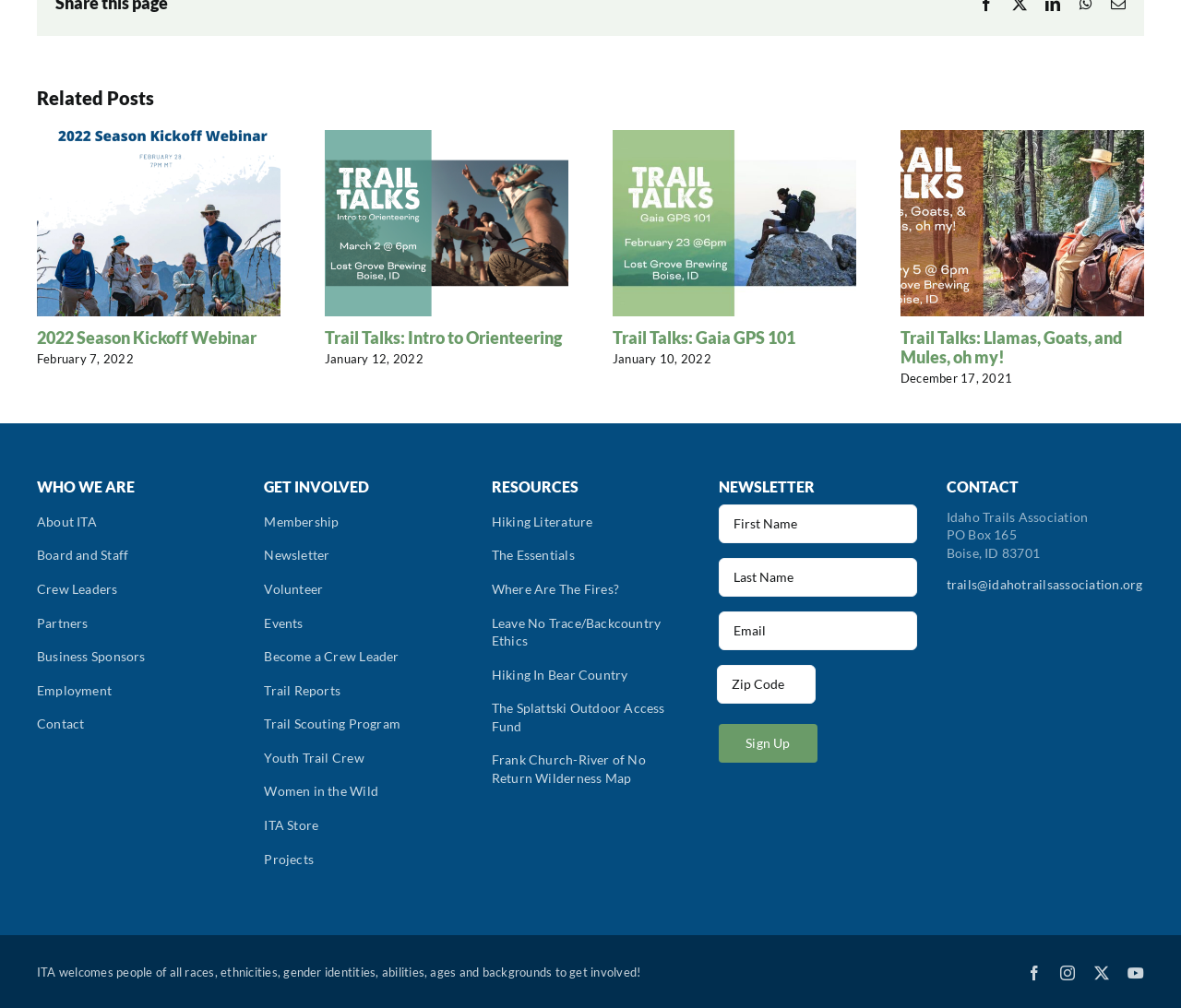Identify the bounding box for the UI element that is described as follows: "About ITA".

[0.031, 0.501, 0.198, 0.535]